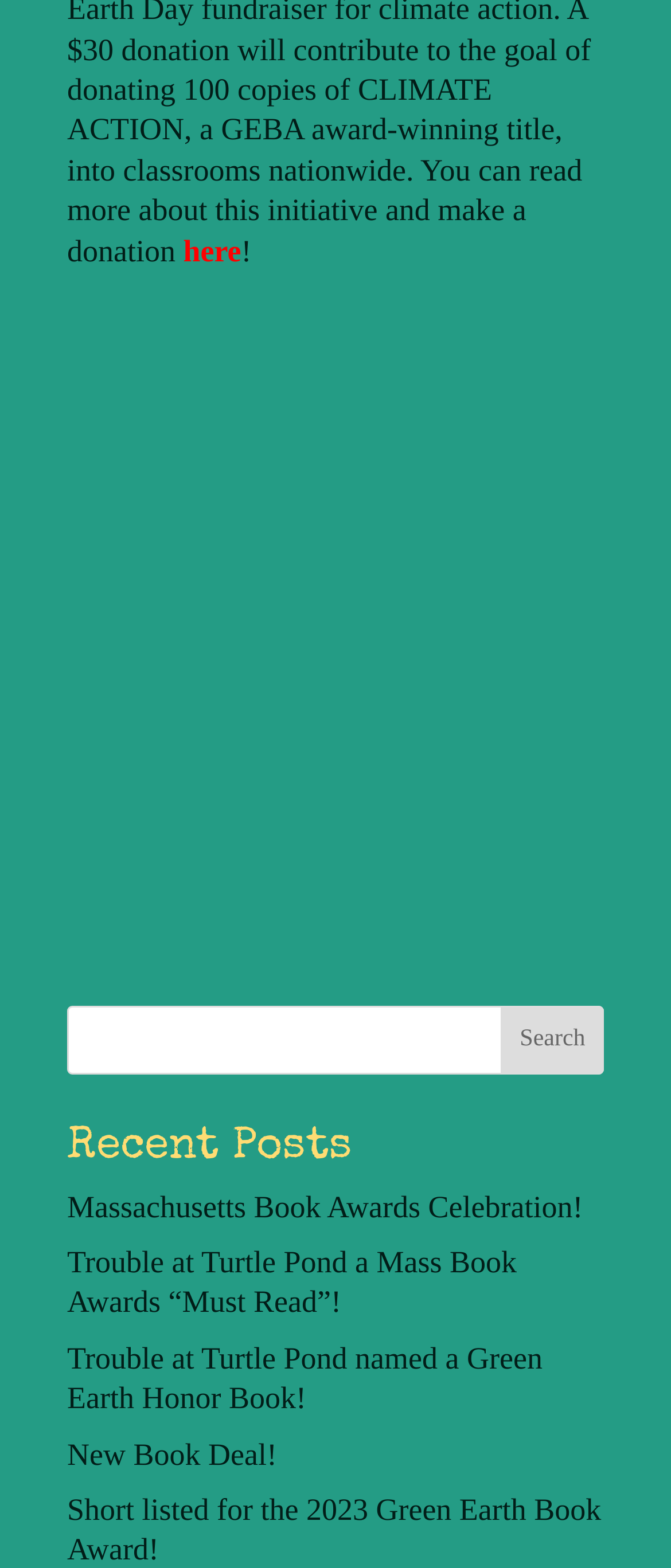Extract the bounding box coordinates of the UI element described by: "value="Search"". The coordinates should include four float numbers ranging from 0 to 1, e.g., [left, top, right, bottom].

[0.747, 0.641, 0.9, 0.685]